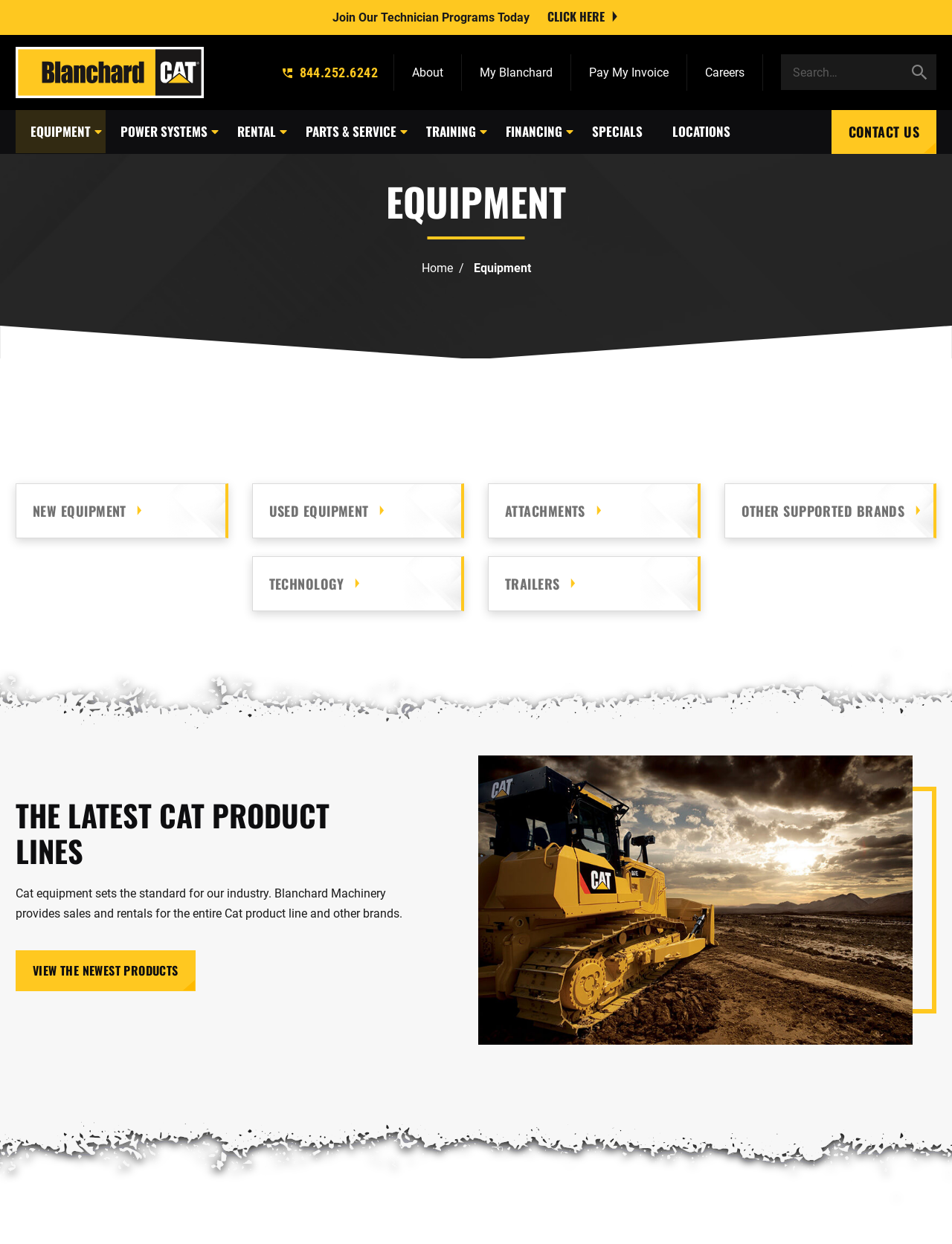Locate the bounding box coordinates of the area that needs to be clicked to fulfill the following instruction: "Read the article 'Enlightenment: Buddhism Vis-à-Vis Hinduism'". The coordinates should be in the format of four float numbers between 0 and 1, namely [left, top, right, bottom].

None